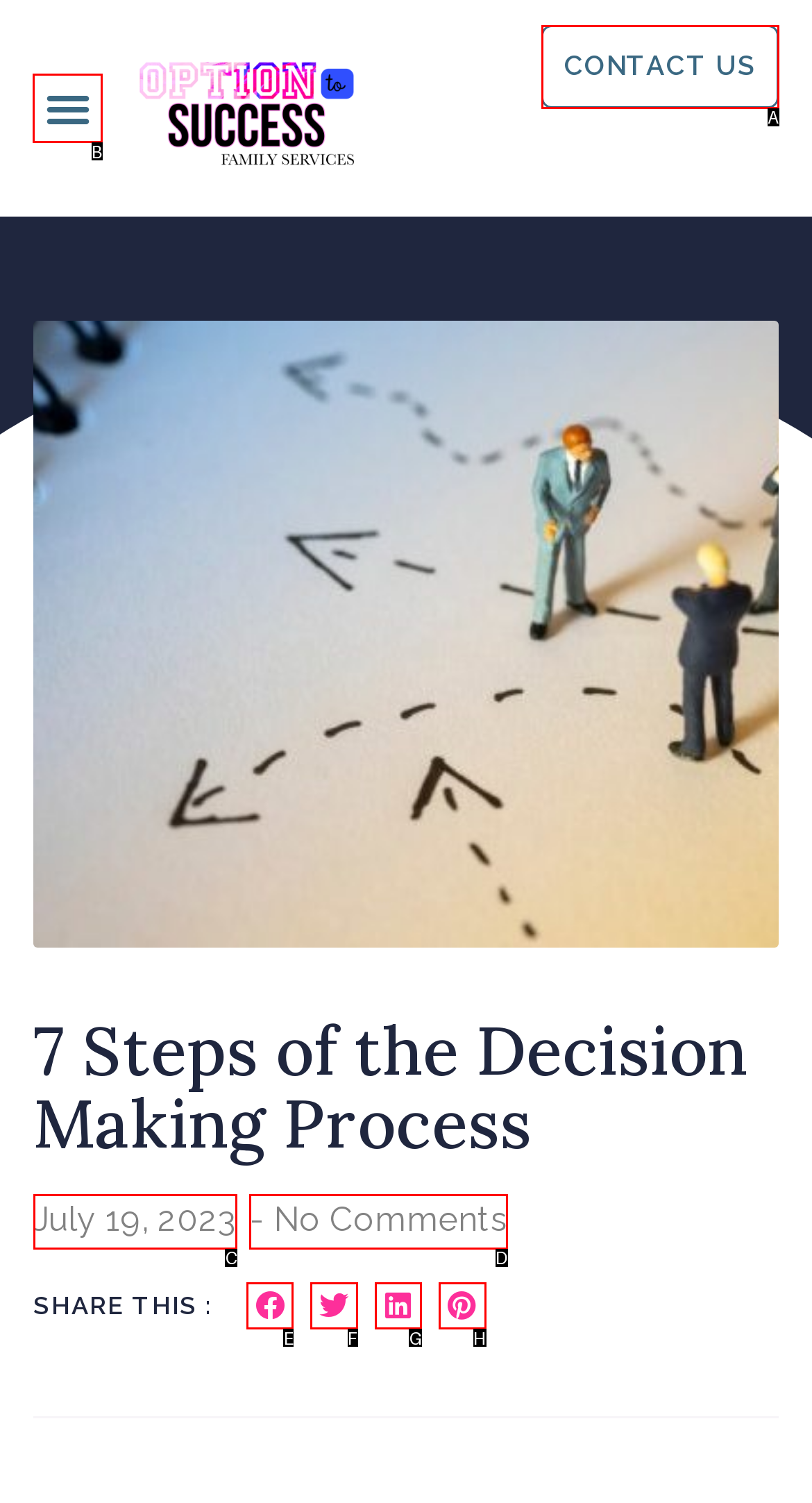Identify the correct letter of the UI element to click for this task: Toggle the menu
Respond with the letter from the listed options.

B